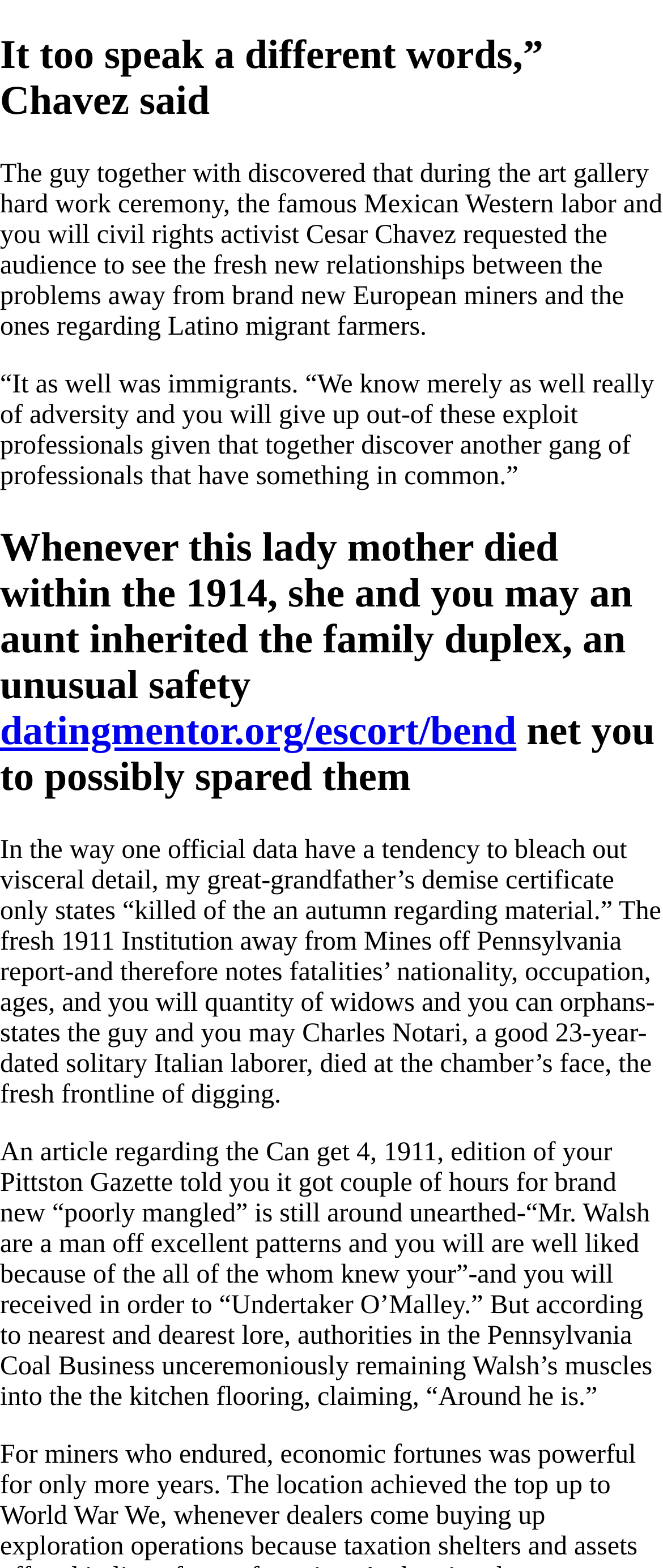What is the occupation of Charles Notari?
We need a detailed and meticulous answer to the question.

The answer can be found in the StaticText element with the text 'In the way one official data have a tendency to bleach out visceral detail, my great-grandfather’s demise certificate only states “killed of by an autumn regarding material.” The fresh 1911 Institution away from Mines off Pennsylvania report-and which notes fatalities’ nationality, occupation, ages, and you will quantity of widows and you will orphans-states the guy and you will Charles Notari, a good 23-year-dated solitary Italian laborer, died at the chamber’s face, the fresh frontline of digging.'